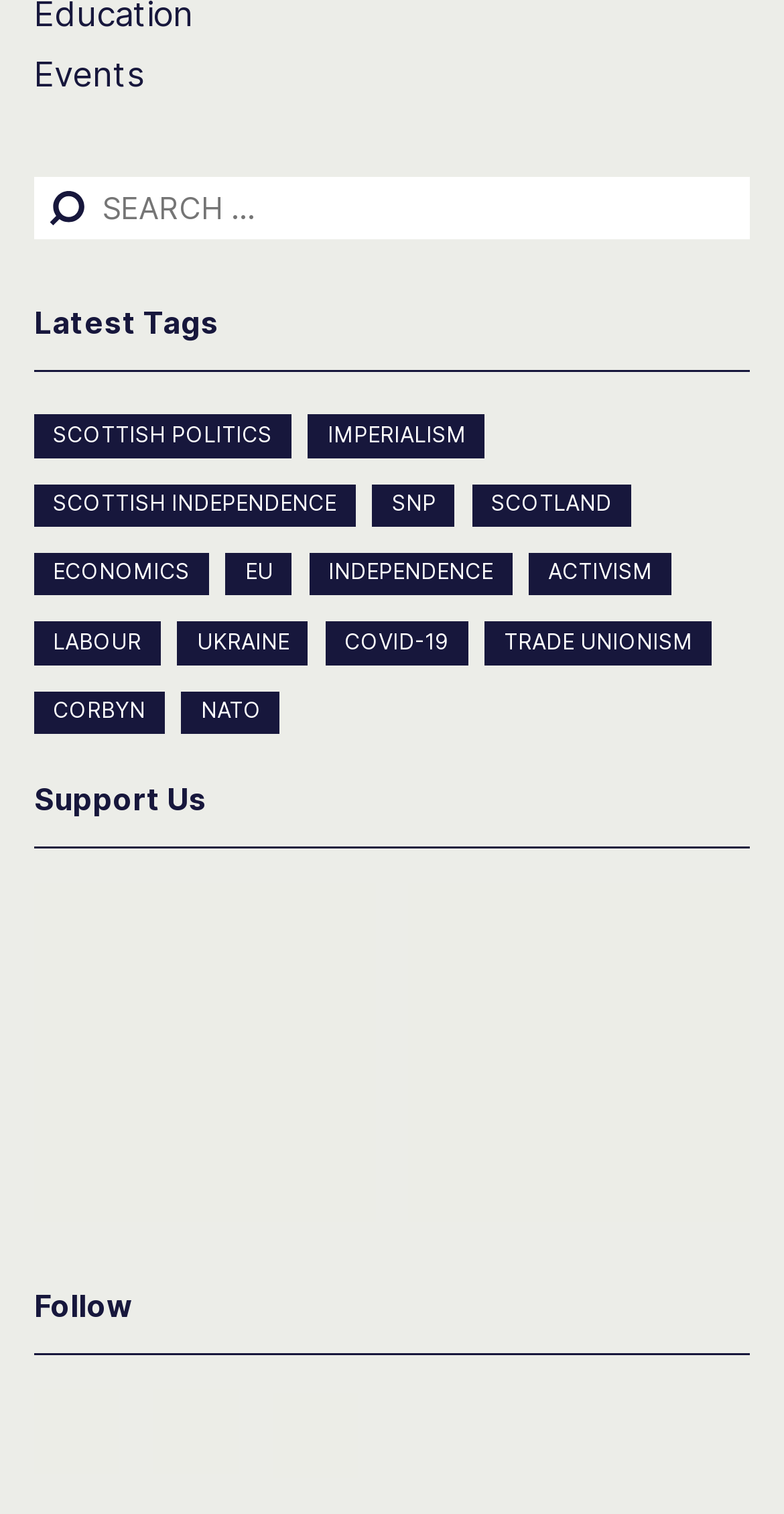Provide a brief response to the question using a single word or phrase: 
What is the first link on the webpage?

Events